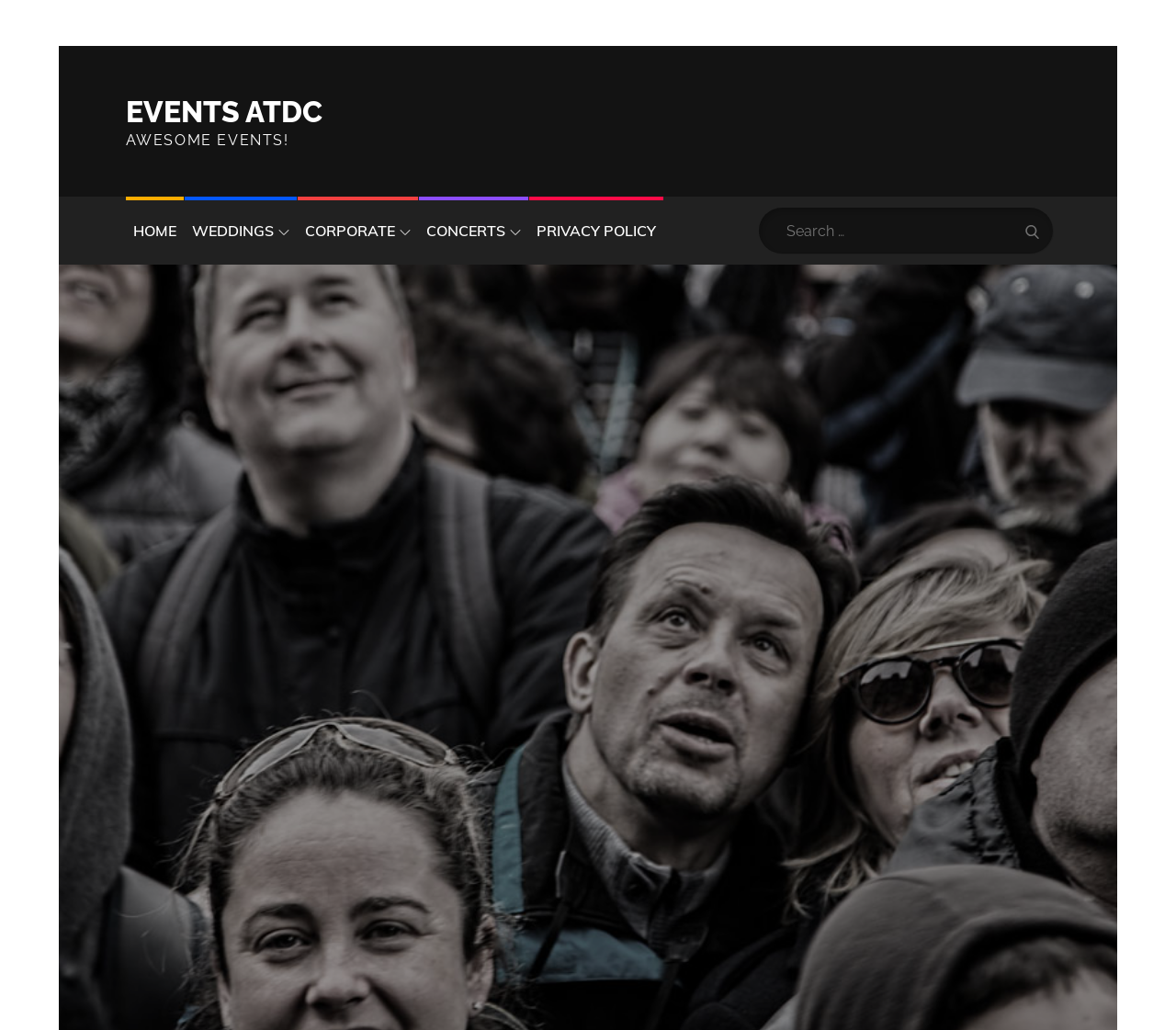Select the bounding box coordinates of the element I need to click to carry out the following instruction: "View PRIVACY POLICY".

[0.45, 0.191, 0.564, 0.257]